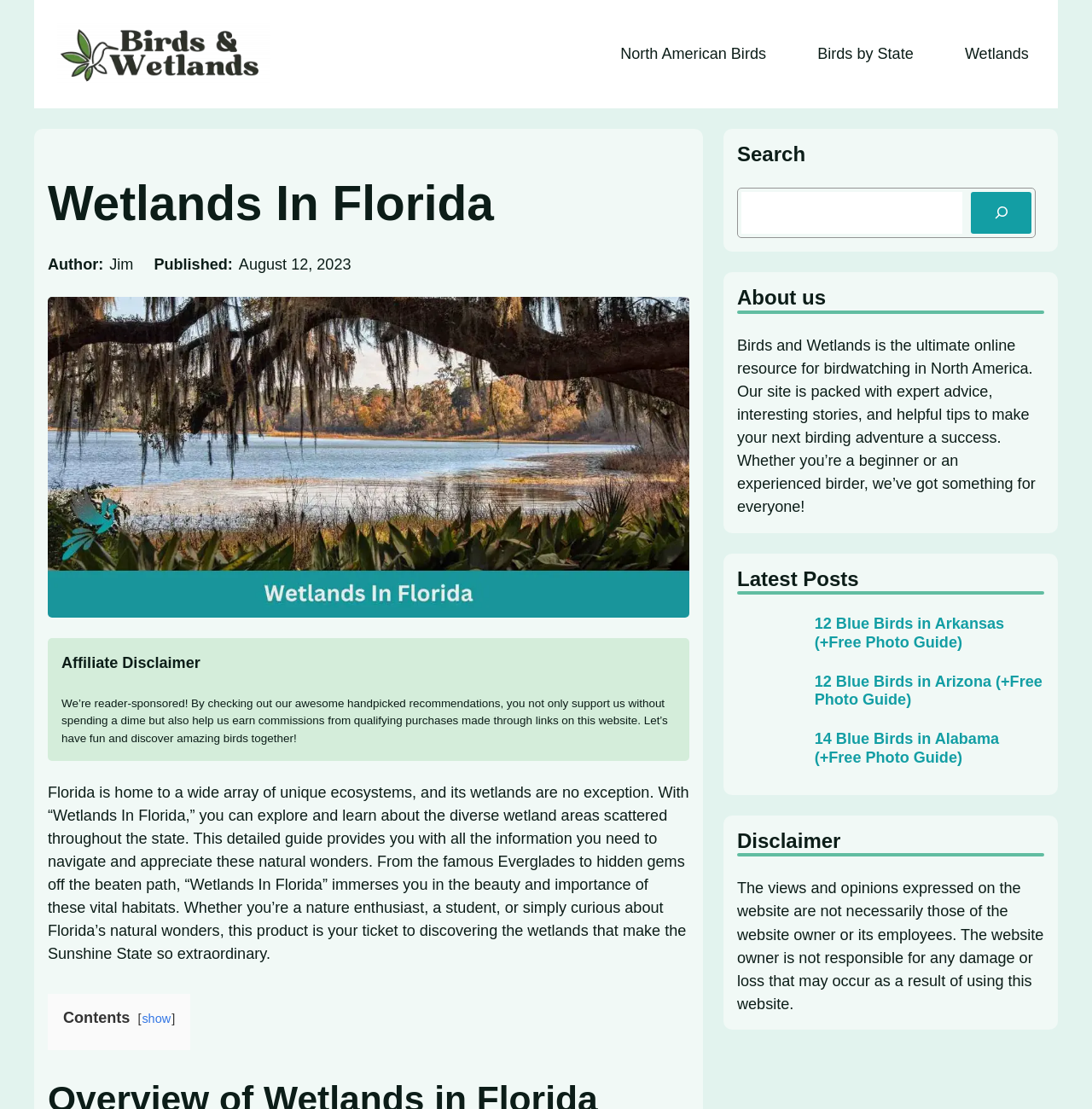Provide the bounding box coordinates of the section that needs to be clicked to accomplish the following instruction: "Click on the 'Birds by State' link."

[0.734, 0.034, 0.851, 0.064]